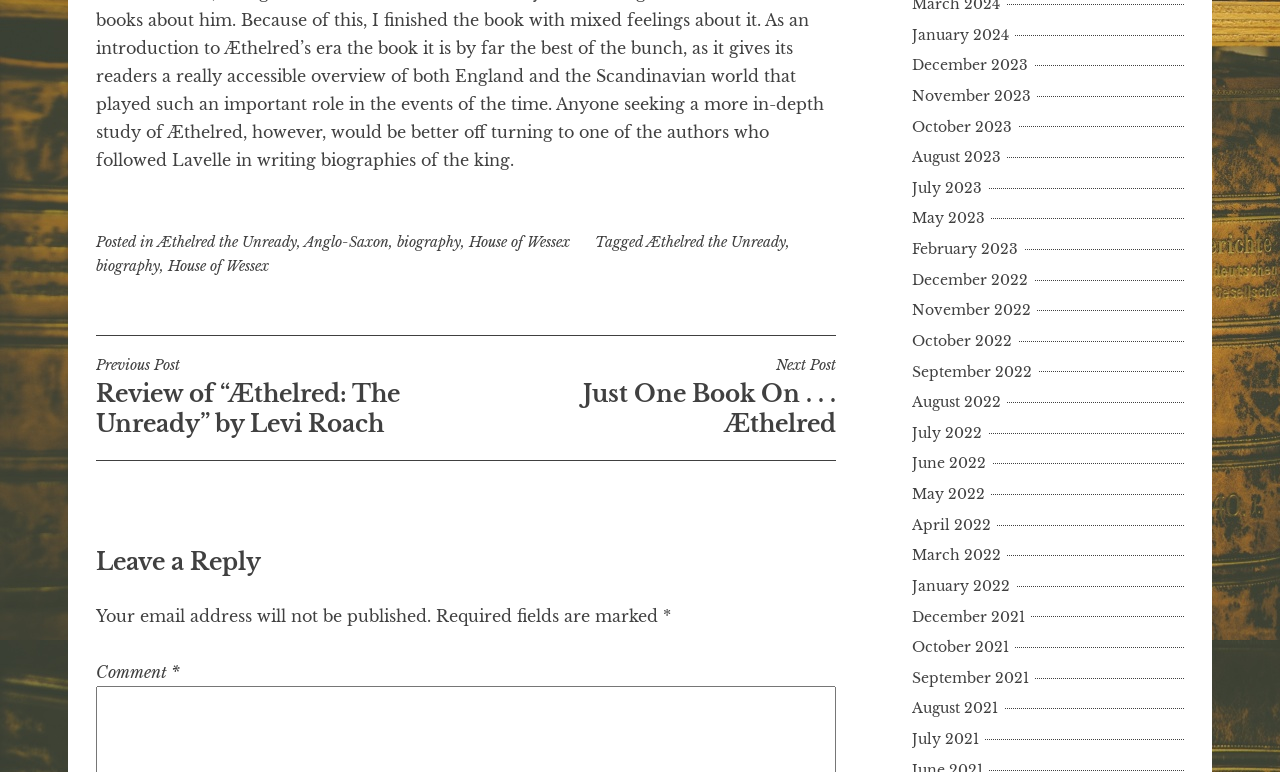Please look at the image and answer the question with a detailed explanation: What is the category of the post?

The category of the post can be determined by looking at the footer section of the webpage, where it says 'Posted in' followed by links to categories. One of the categories is 'biography', which suggests that the post is related to a biography.